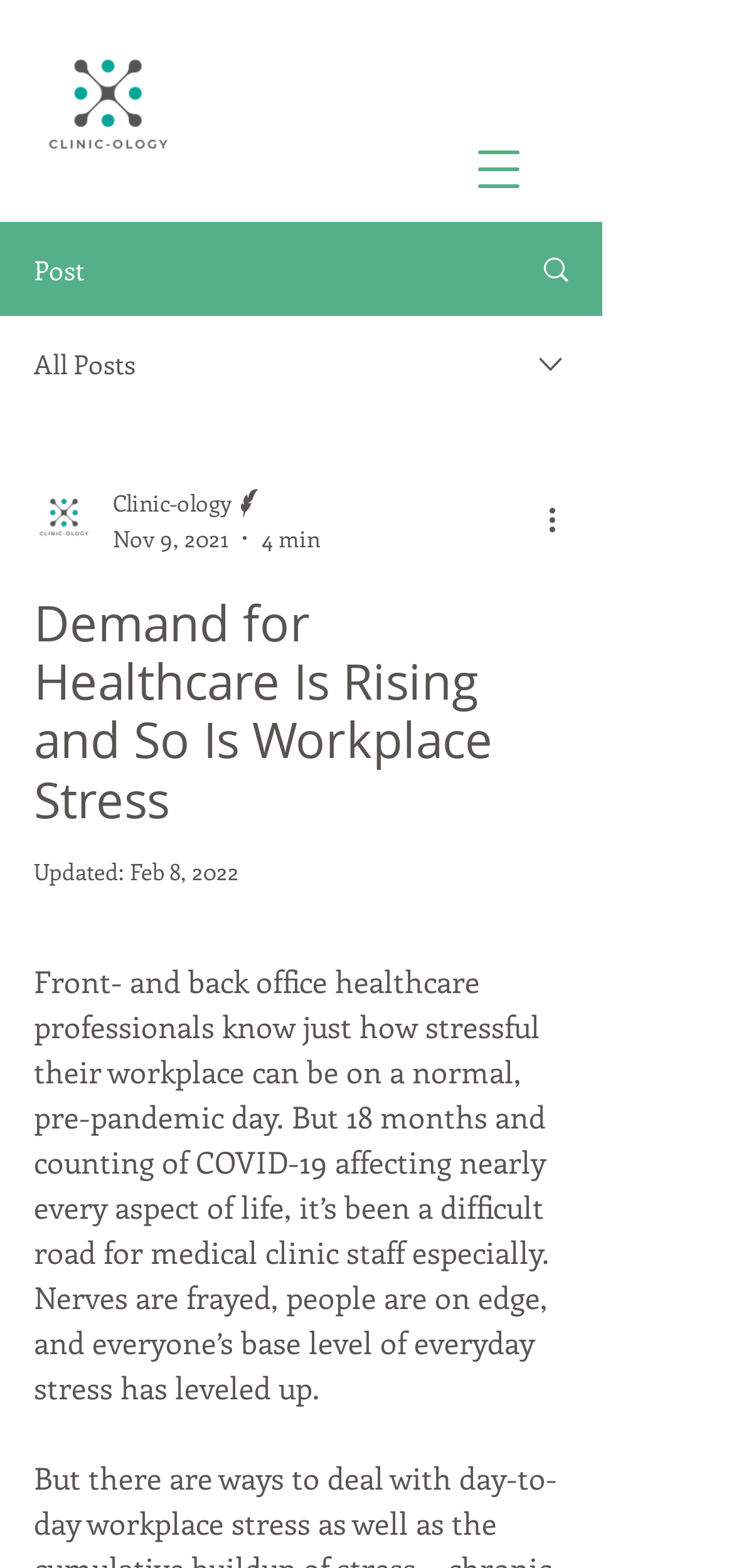What is the date of the article update?
Please utilize the information in the image to give a detailed response to the question.

I found the update date by looking at the generic element that contains the text 'Feb 8, 2022'. This element is located near the 'Updated:' text, which suggests that it is the date of the article update.